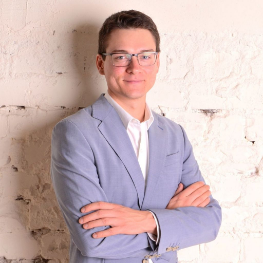Please reply to the following question using a single word or phrase: 
What is the tone conveyed by the individual's demeanor?

Calm